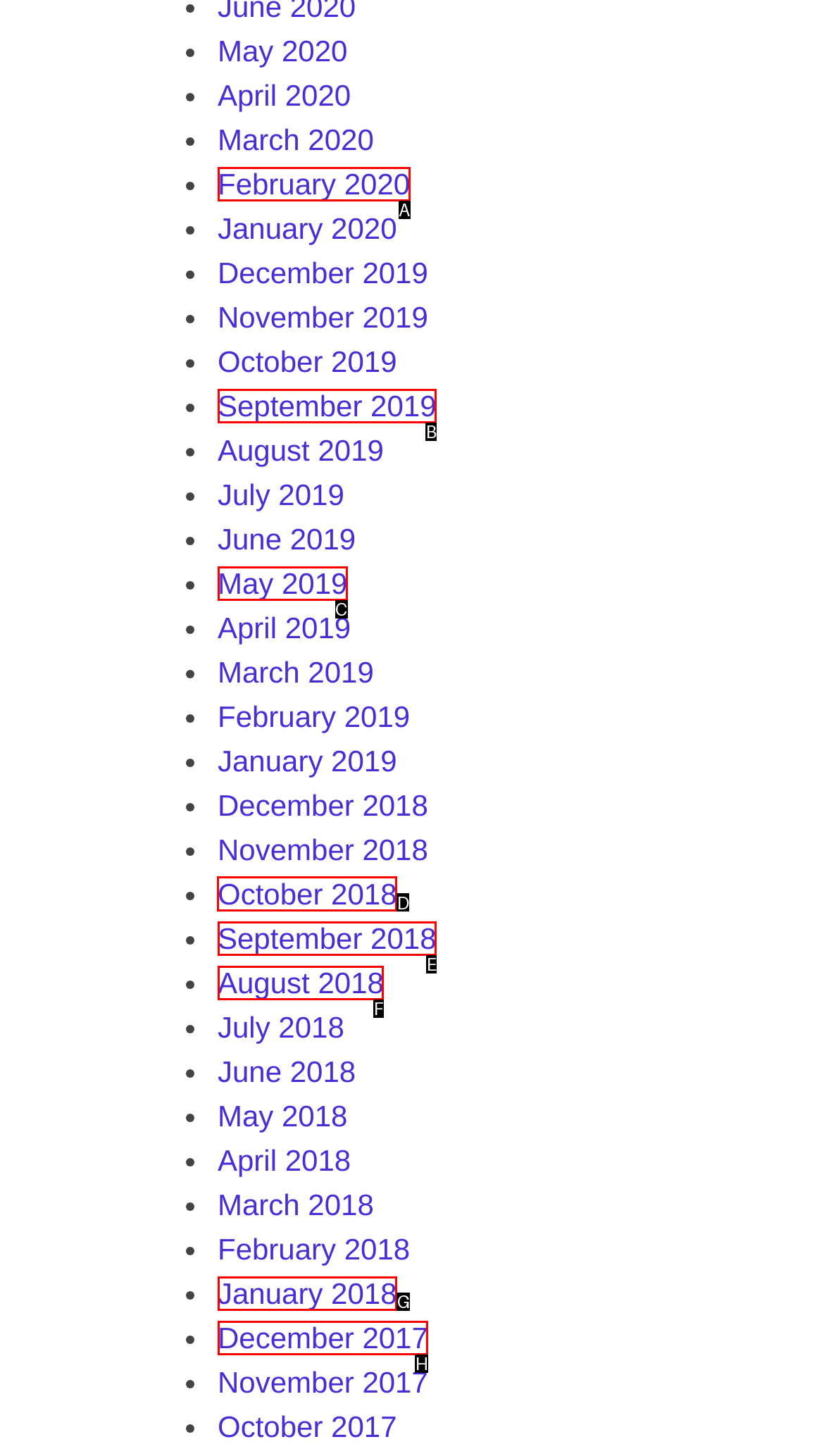Tell me which element should be clicked to achieve the following objective: Open responsive menu
Reply with the letter of the correct option from the displayed choices.

None